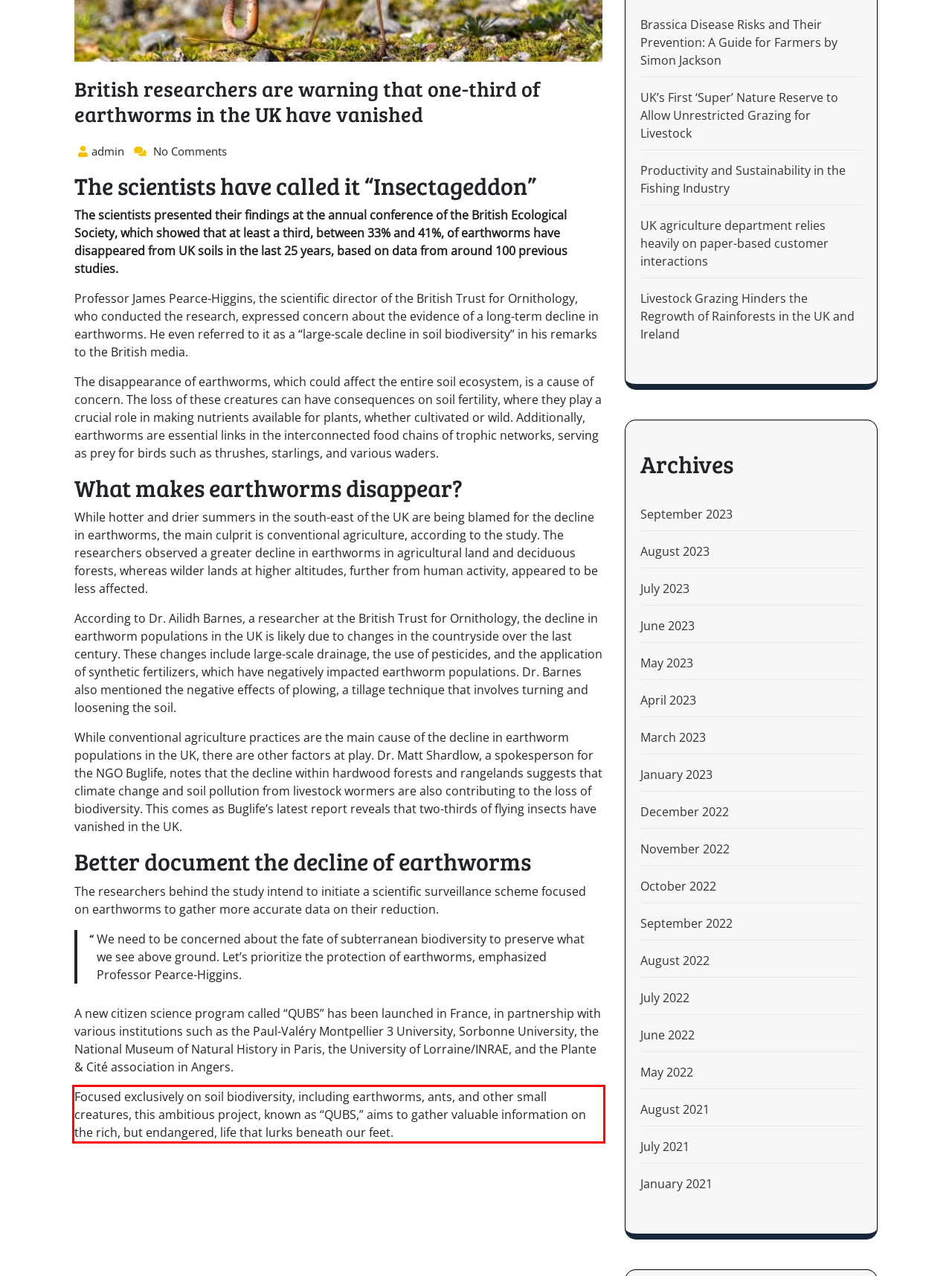You are given a screenshot of a webpage with a UI element highlighted by a red bounding box. Please perform OCR on the text content within this red bounding box.

Focused exclusively on soil biodiversity, including earthworms, ants, and other small creatures, this ambitious project, known as “QUBS,” aims to gather valuable information on the rich, but endangered, life that lurks beneath our feet.